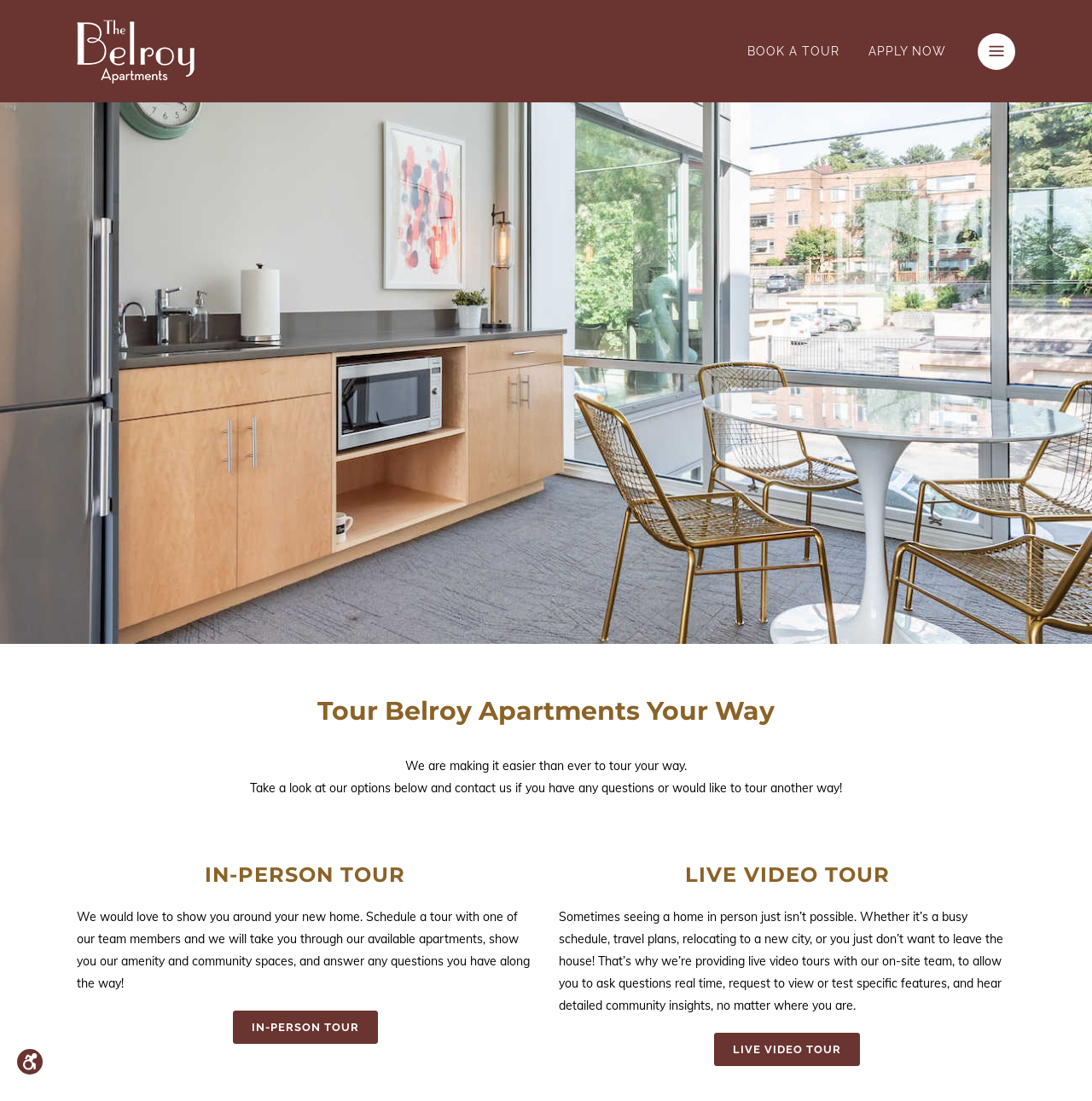Can you pinpoint the bounding box coordinates for the clickable element required for this instruction: "Request a live video tour"? The coordinates should be four float numbers between 0 and 1, i.e., [left, top, right, bottom].

[0.654, 0.938, 0.788, 0.968]